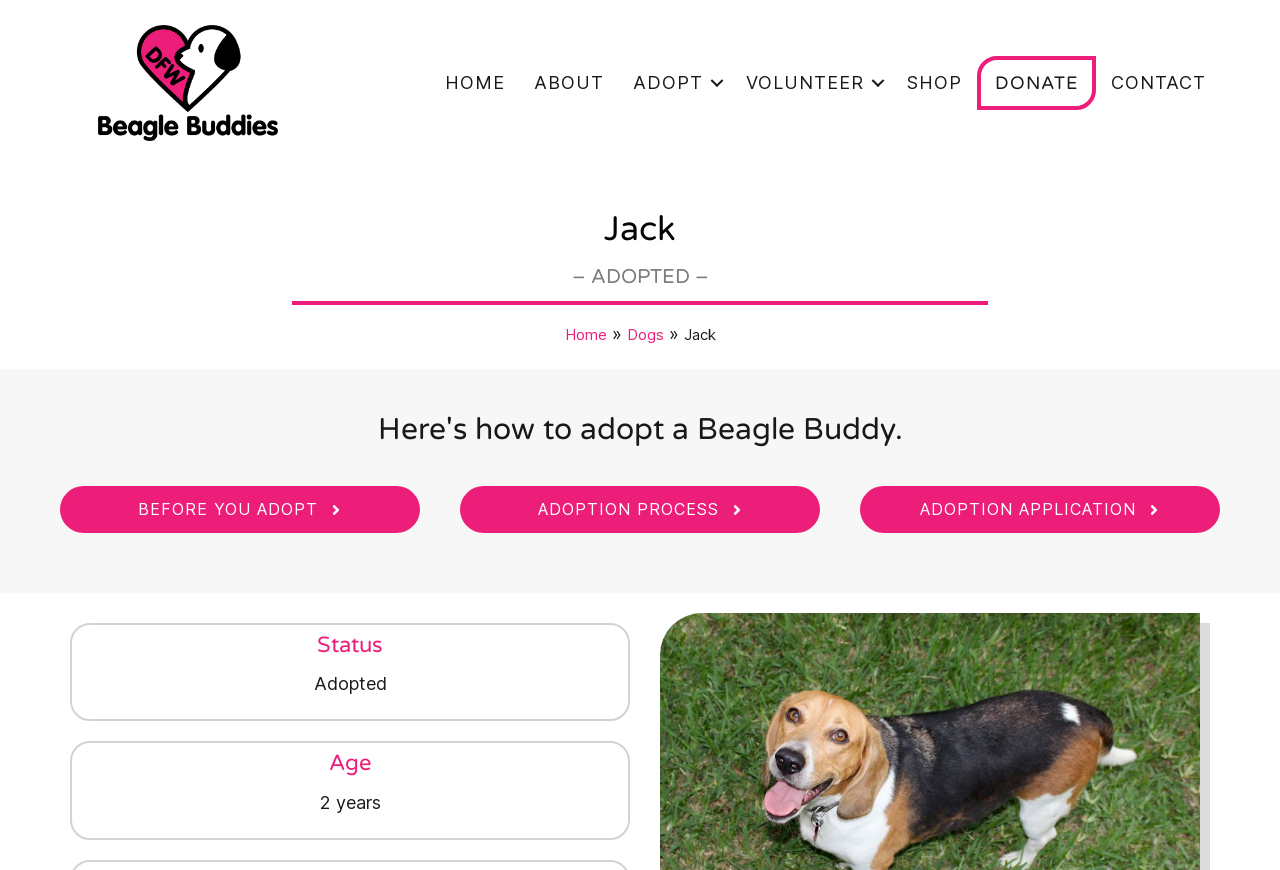Determine the main headline of the webpage and provide its text.

Jack
– ADOPTED –